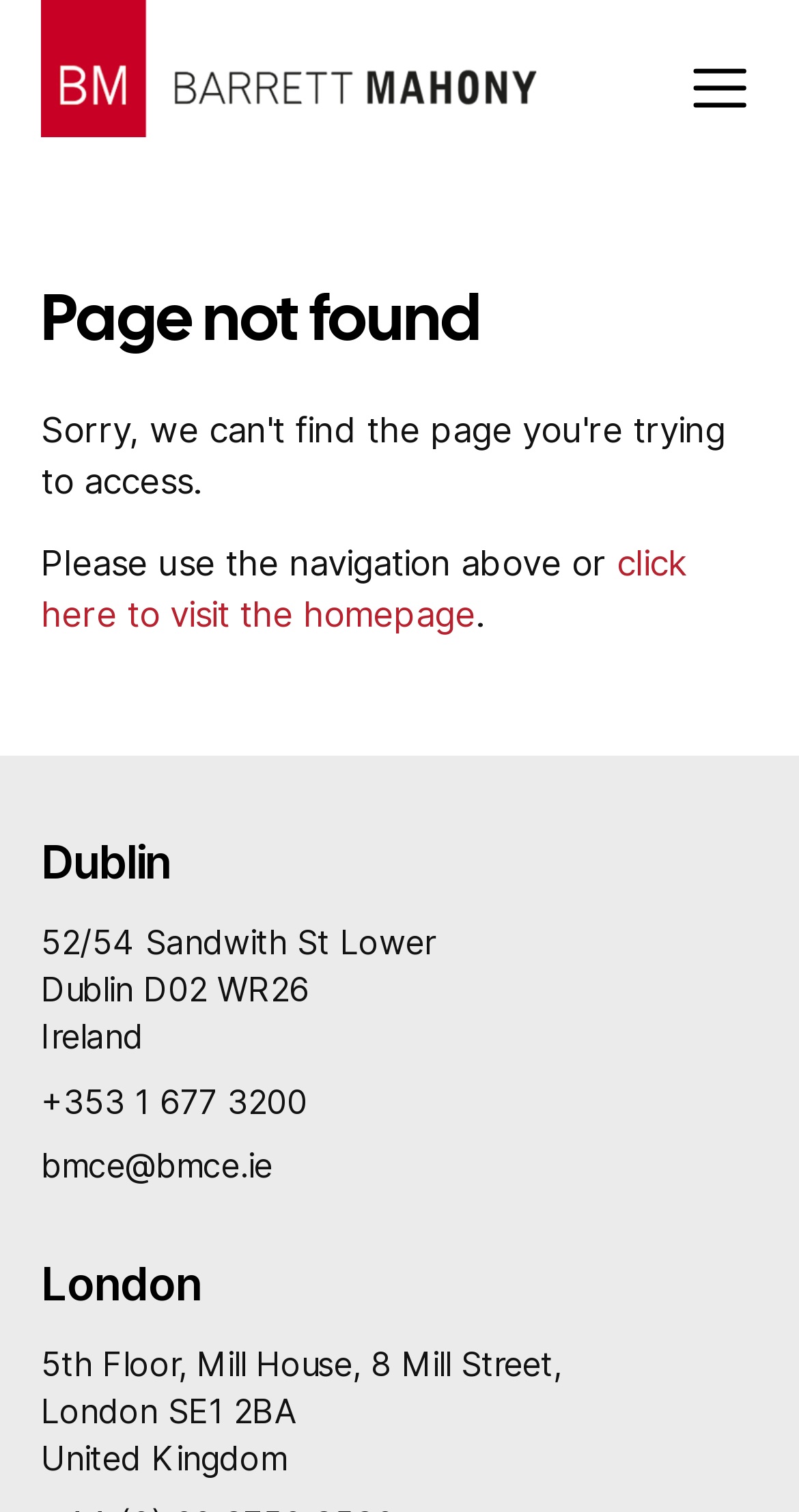What can you do if you can't find the page you're trying to access?
Provide a detailed answer to the question, using the image to inform your response.

According to the webpage, if you can't find the page you're trying to access, you can use the navigation above or click on the link that says 'click here to visit the homepage'.